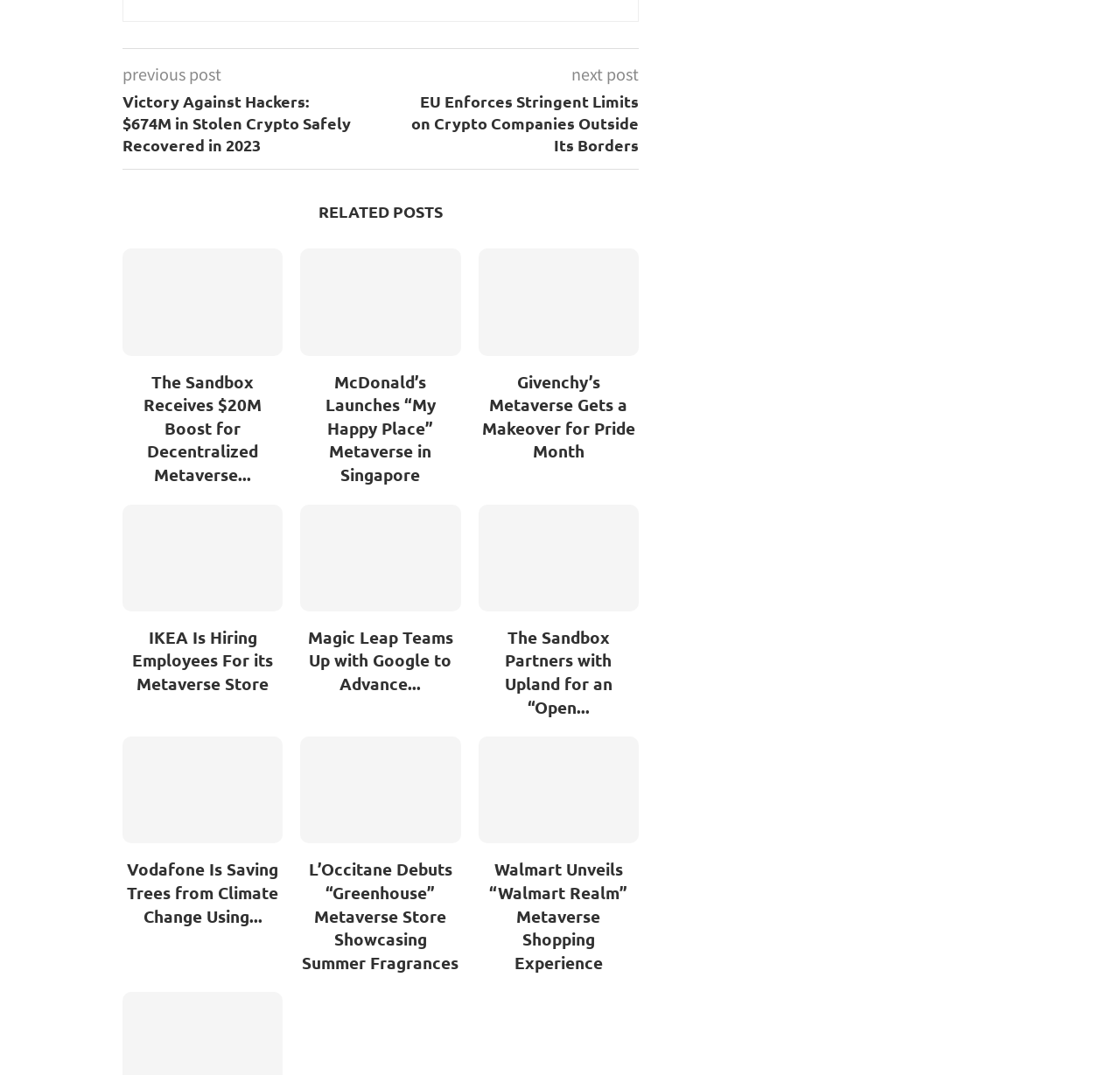Is there a way to navigate to previous posts?
Look at the image and respond with a single word or a short phrase.

Yes